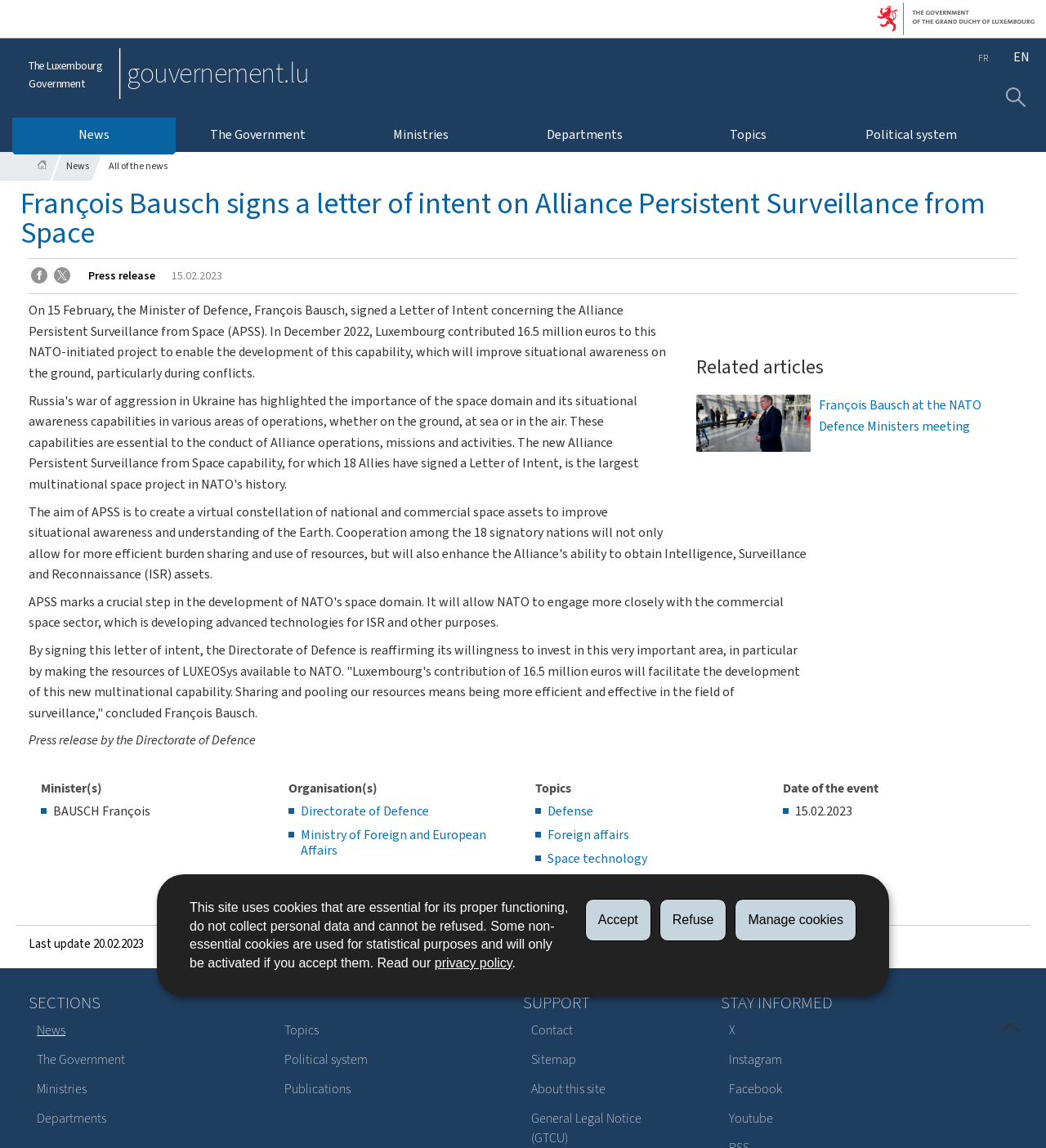Provide the bounding box coordinates of the HTML element described by the text: "Page top".

[0.947, 0.877, 0.984, 0.911]